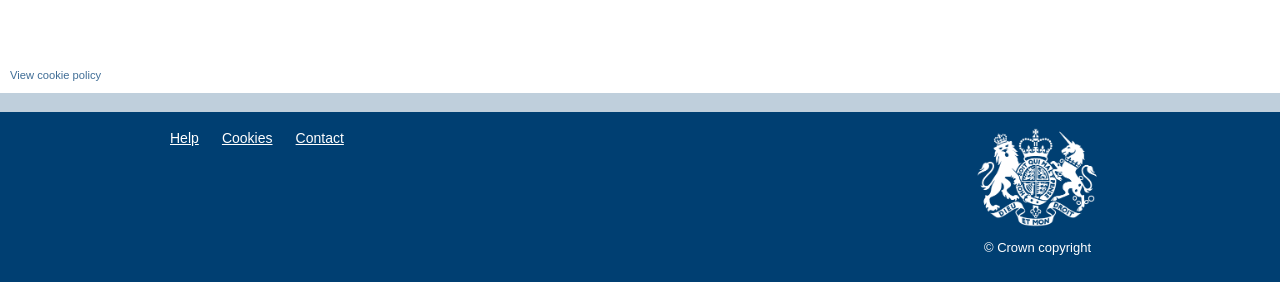Find the bounding box coordinates for the element described here: "View cookie policy".

[0.008, 0.245, 0.079, 0.287]